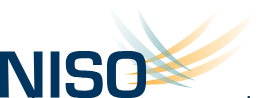What is the purpose of the NISO logo?
Answer the question with a single word or phrase derived from the image.

Visual representation of mission